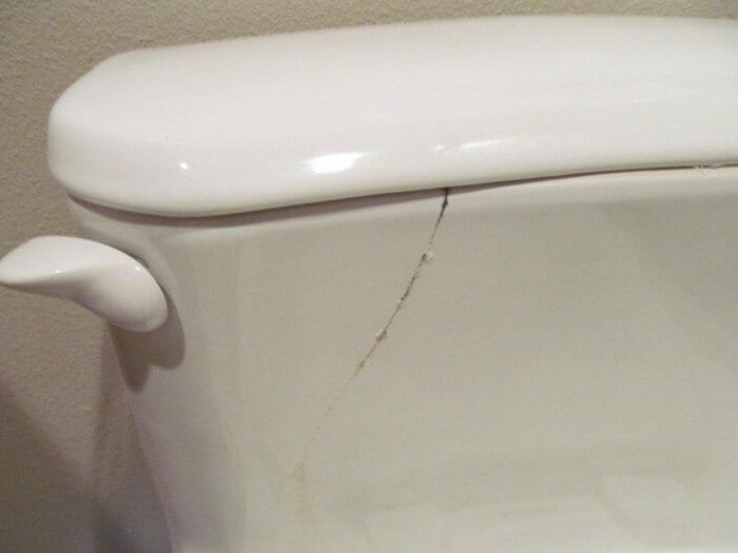What could happen if the crack is not addressed promptly?
Give a detailed response to the question by analyzing the screenshot.

The caption states that this type of damage can compromise the integrity of the toilet, potentially leading to leaks if not addressed promptly, which implies that if the crack is not addressed promptly, it could result in leaks.